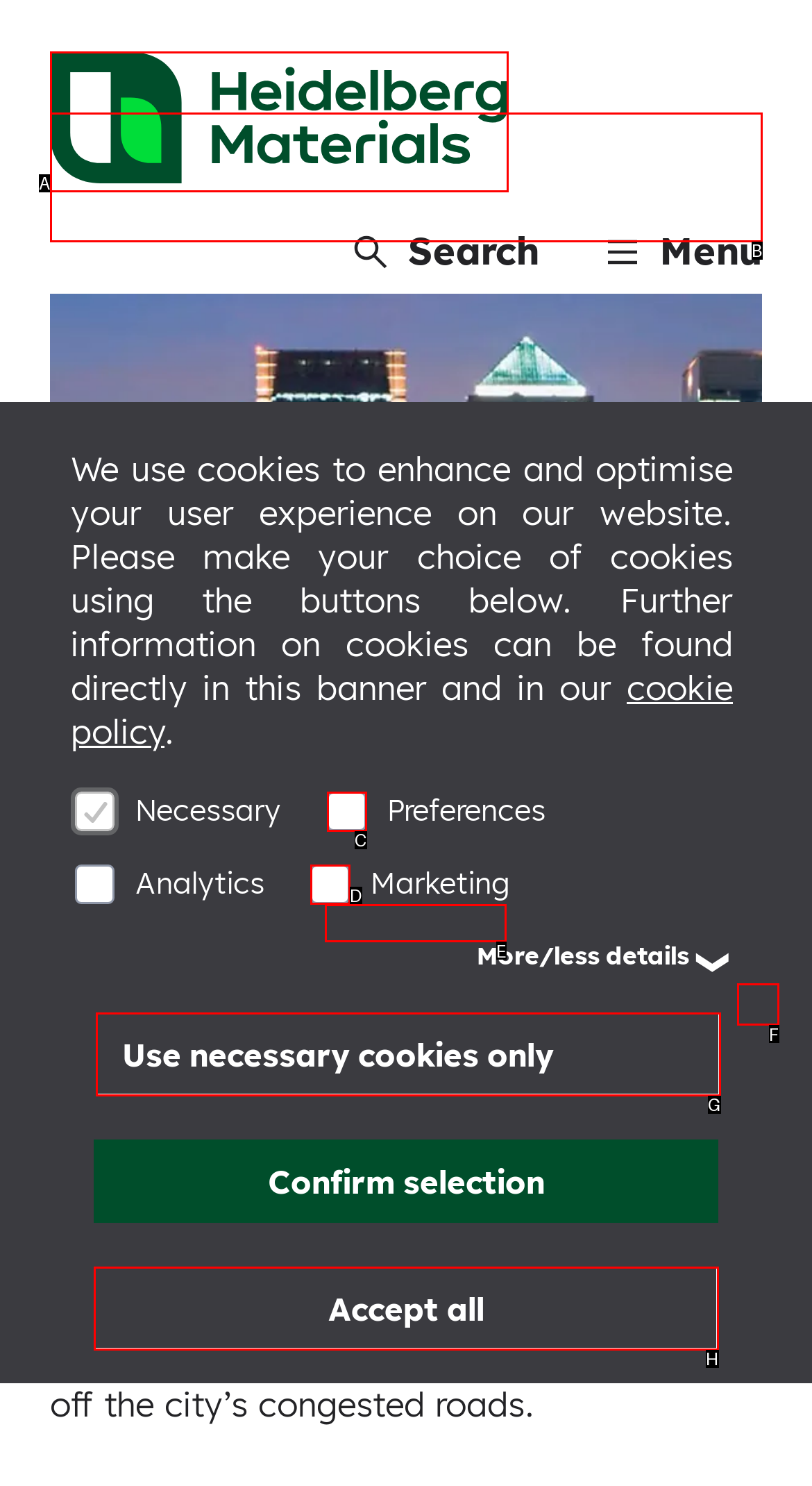From the options shown in the screenshot, tell me which lettered element I need to click to complete the task: Share the page.

F